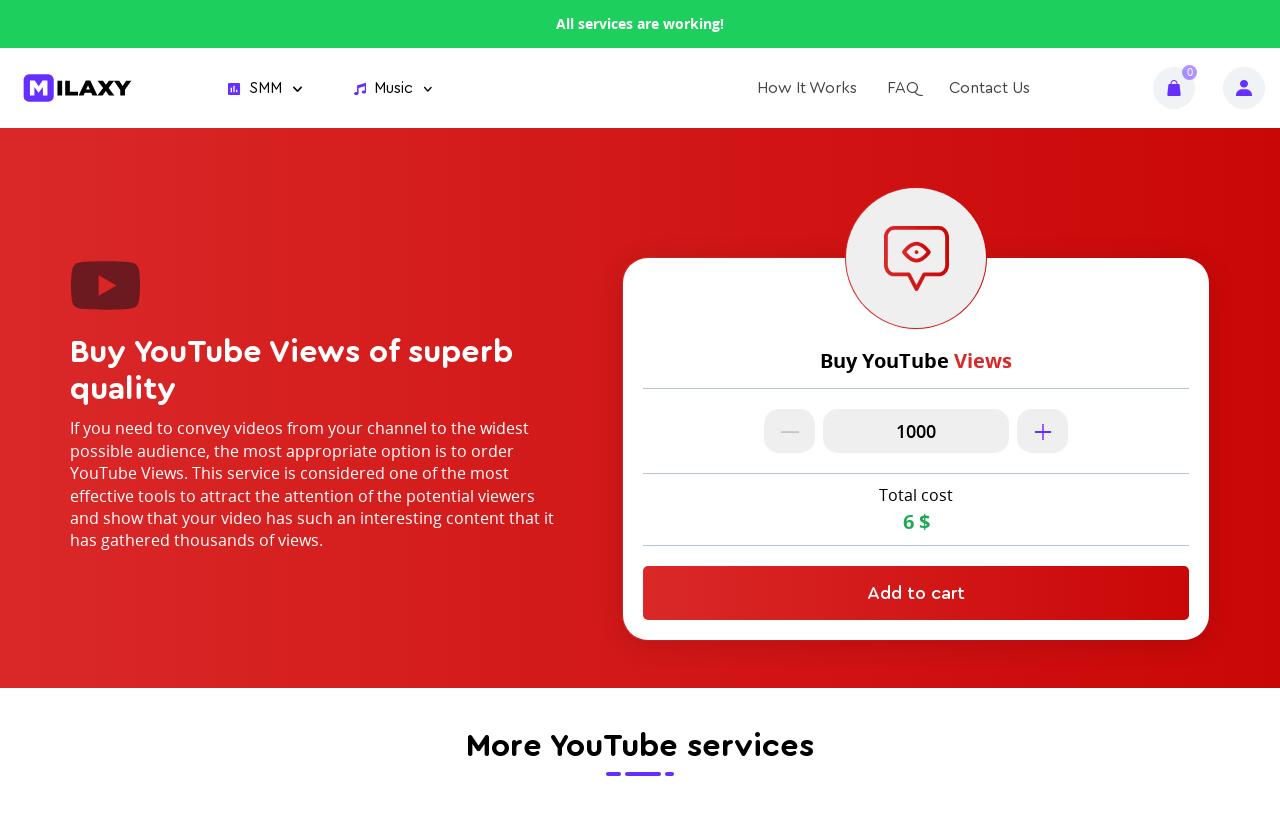Can you locate the main headline on this webpage and provide its text content?

Buy YouTube Views of superb quality